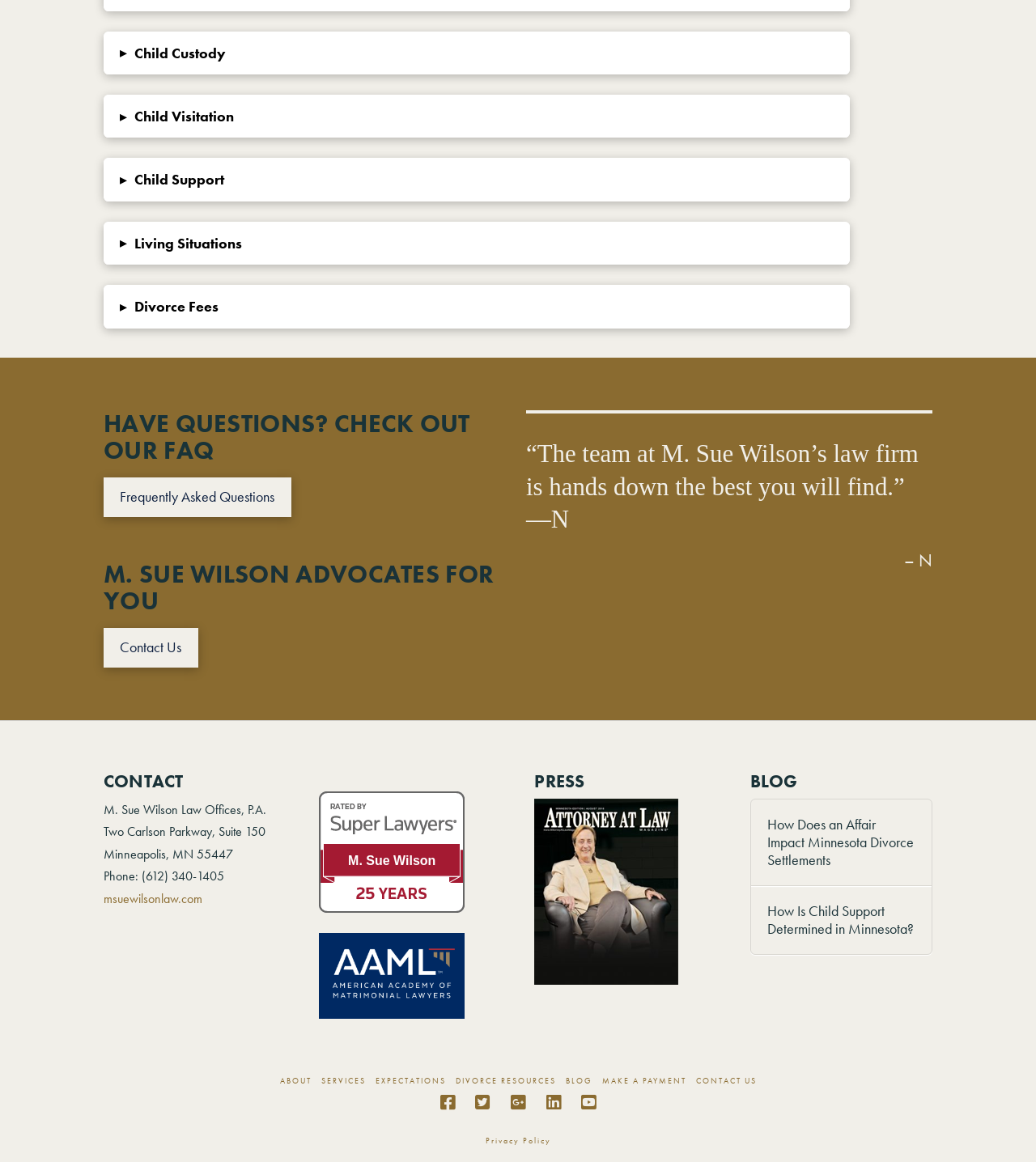Please identify the bounding box coordinates for the region that you need to click to follow this instruction: "Make a payment".

[0.581, 0.926, 0.662, 0.935]